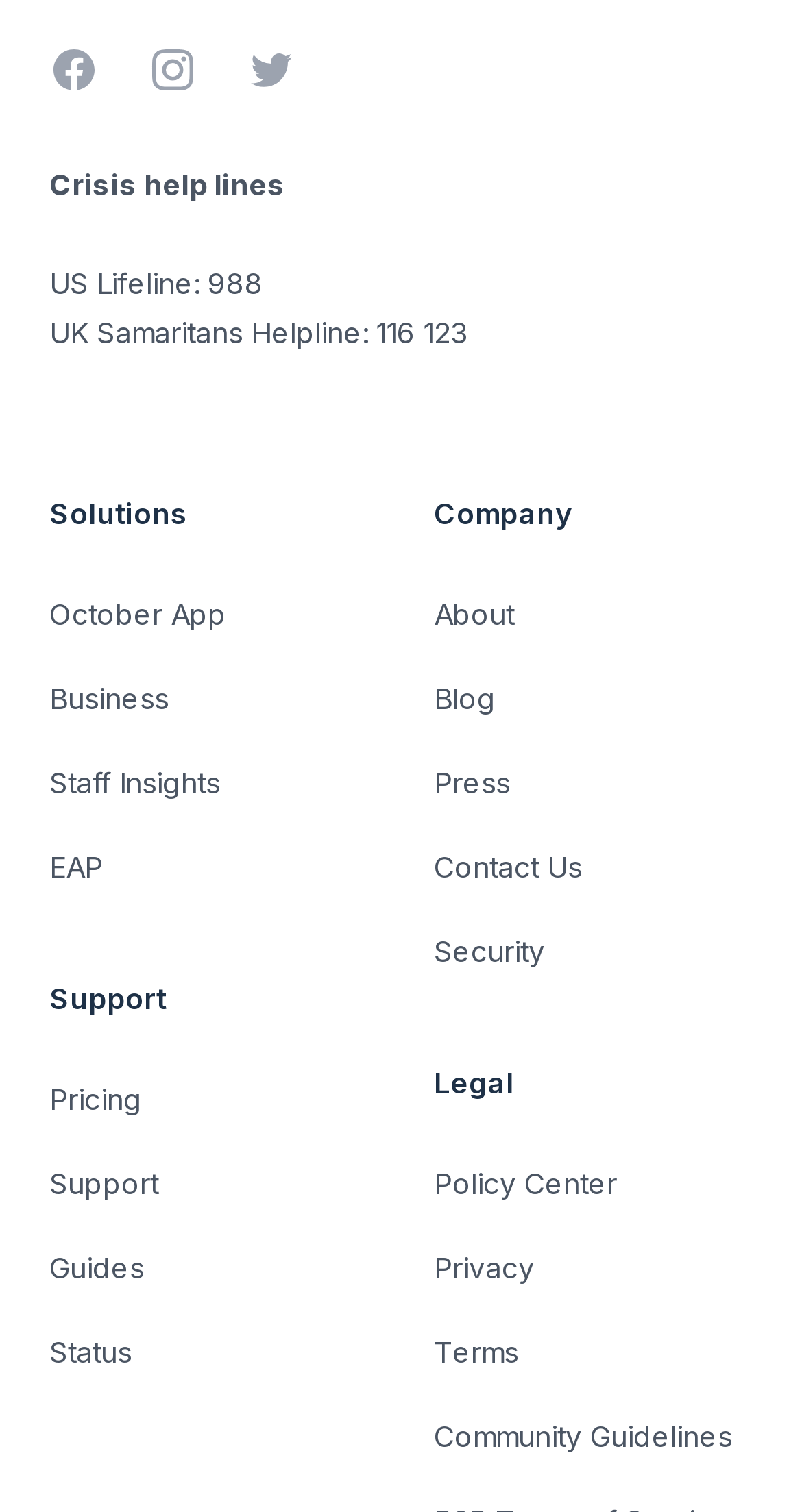Pinpoint the bounding box coordinates of the element that must be clicked to accomplish the following instruction: "Contact Us". The coordinates should be in the format of four float numbers between 0 and 1, i.e., [left, top, right, bottom].

[0.541, 0.561, 0.726, 0.585]